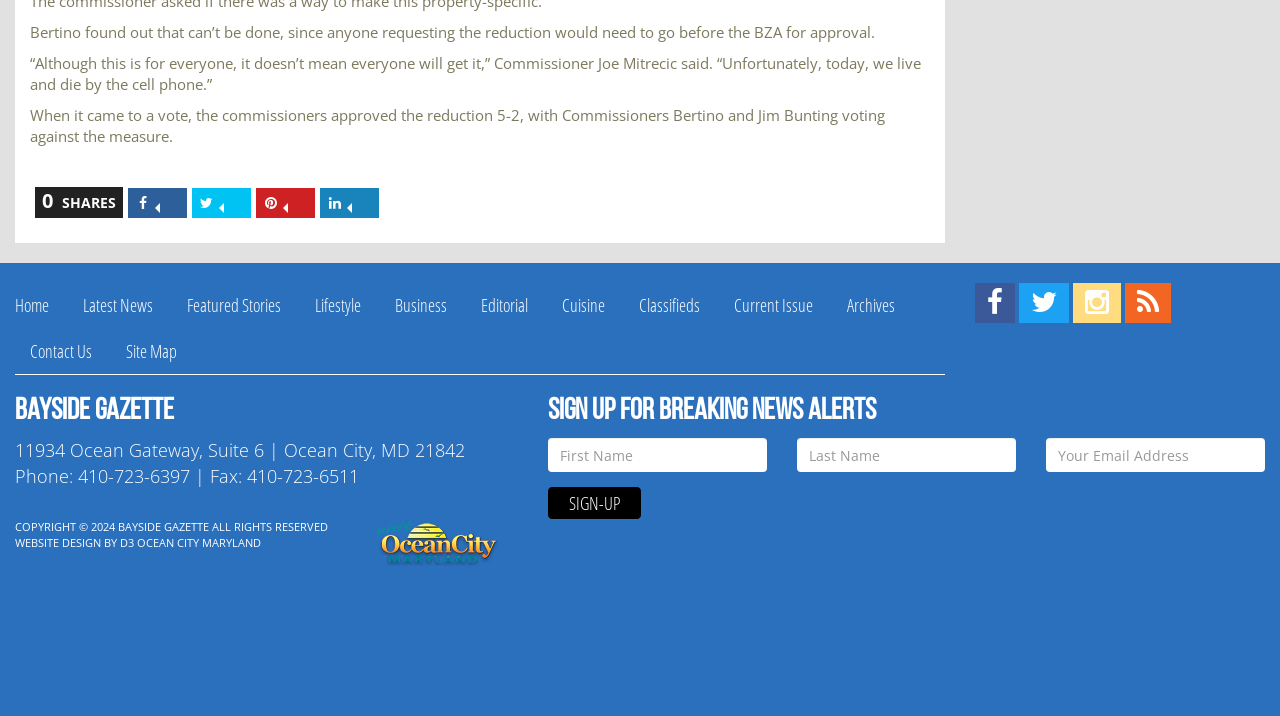How many social media links are there in the footer?
Please provide a full and detailed response to the question.

There are four social media links in the footer of the webpage, which are 'Find us on Facebook!', 'Visit us on Twitter!', 'View us on Instagram!', and 'View our RSS Feed!'.